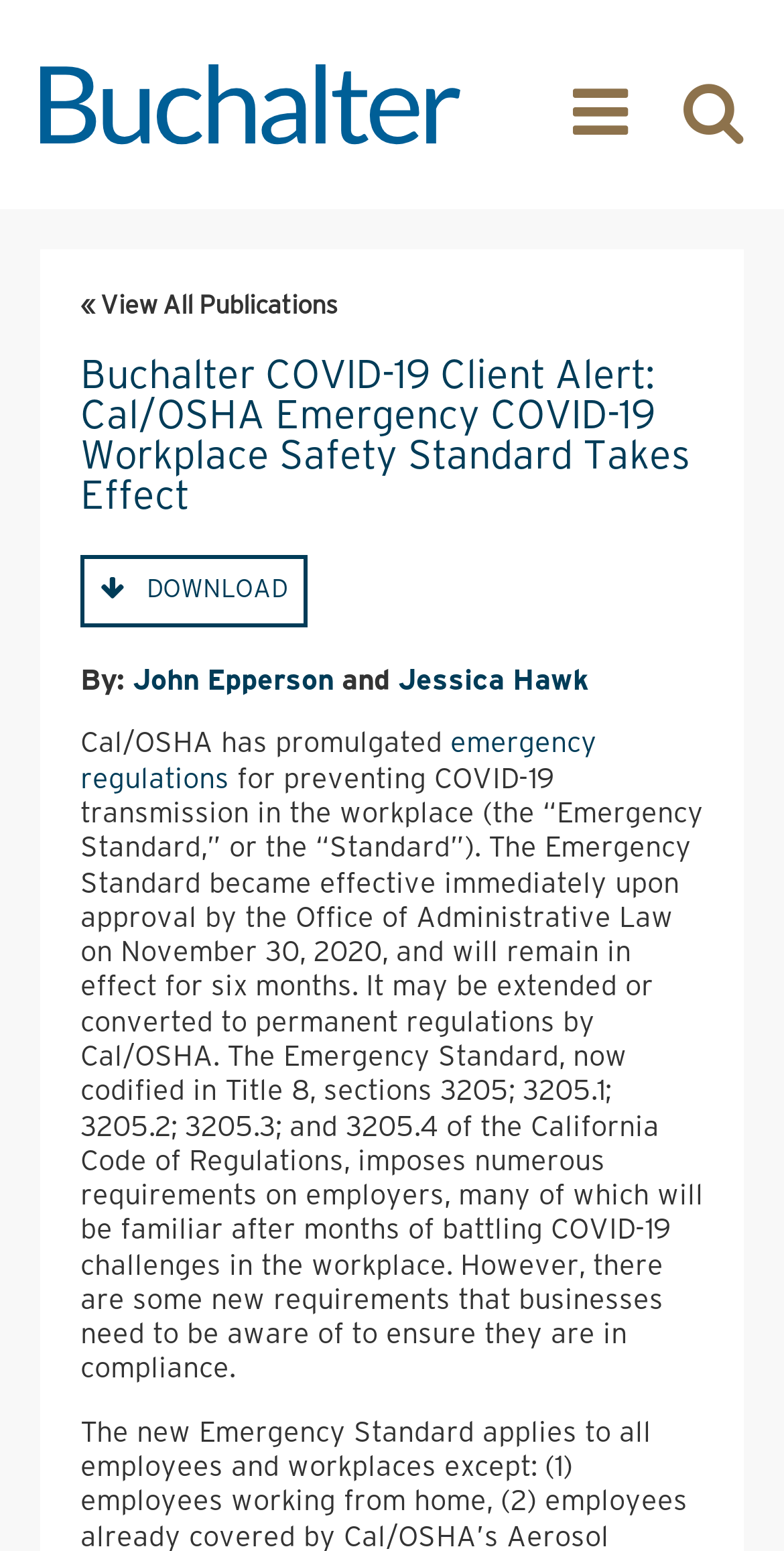Give a one-word or short phrase answer to the question: 
Who are the authors of this article?

John Epperson and Jessica Hawk